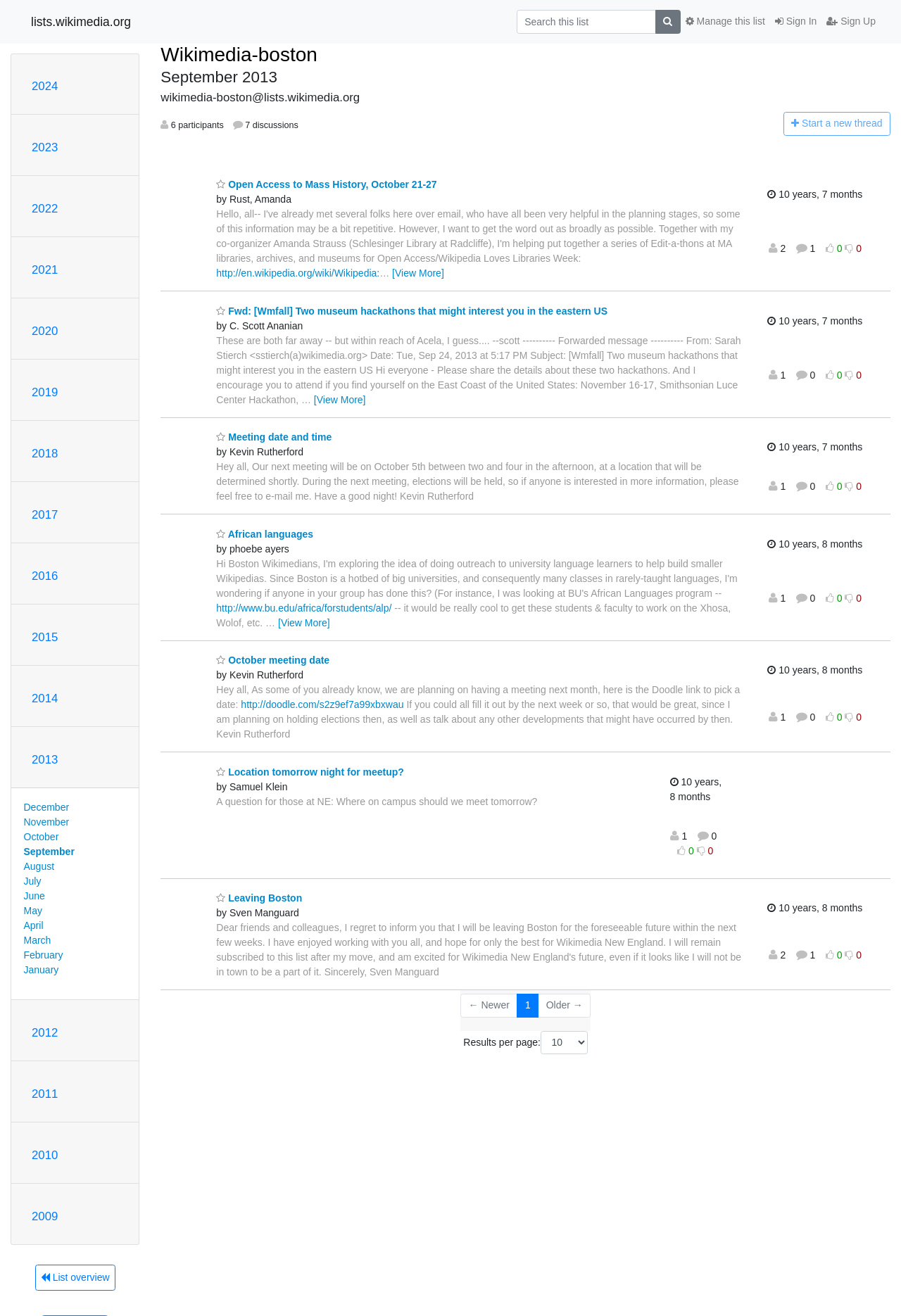Please locate the bounding box coordinates of the element that should be clicked to achieve the given instruction: "View thread 'Open Access to Mass History, October 21-27'".

[0.24, 0.136, 0.485, 0.144]